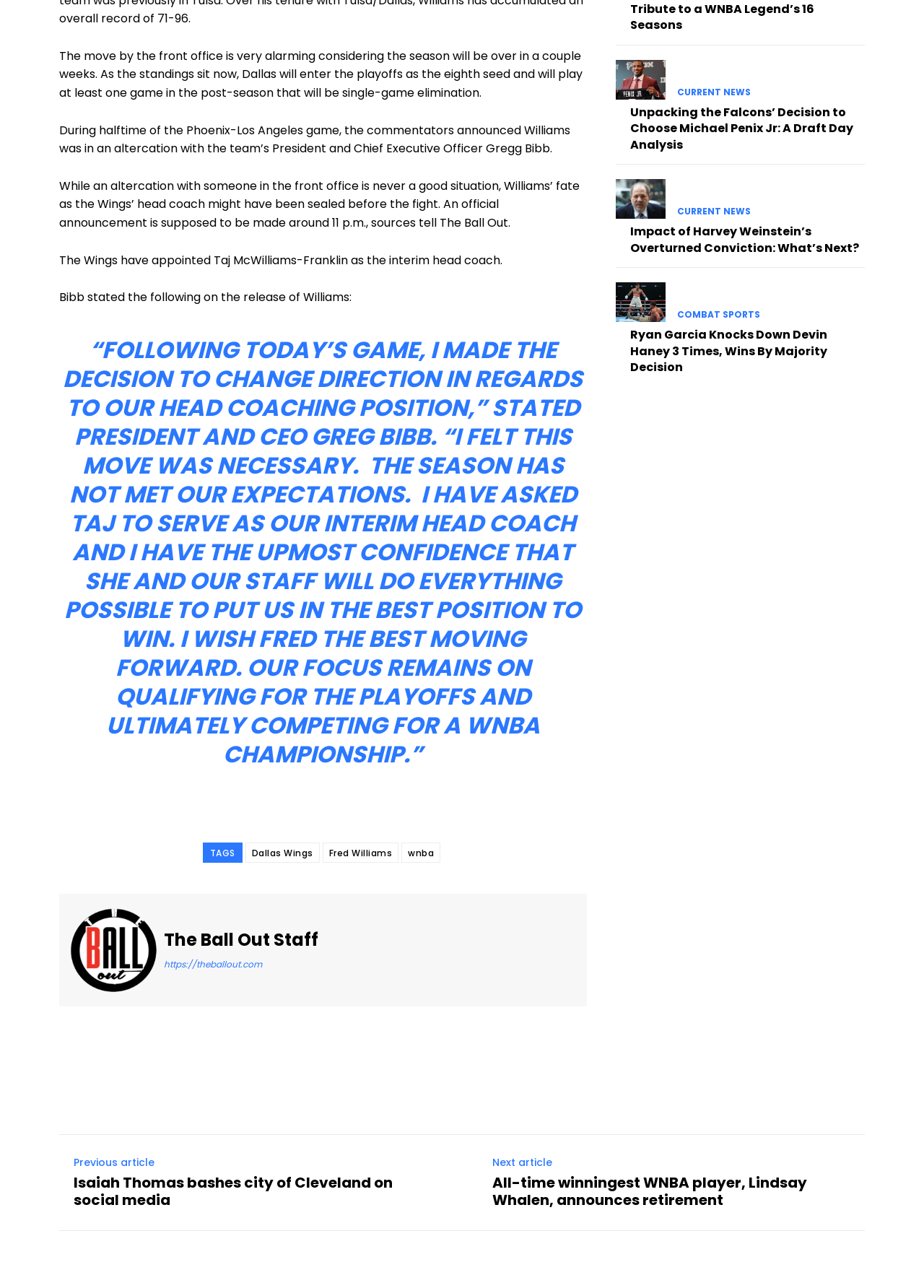Locate the bounding box coordinates of the element I should click to achieve the following instruction: "visit the blog".

None